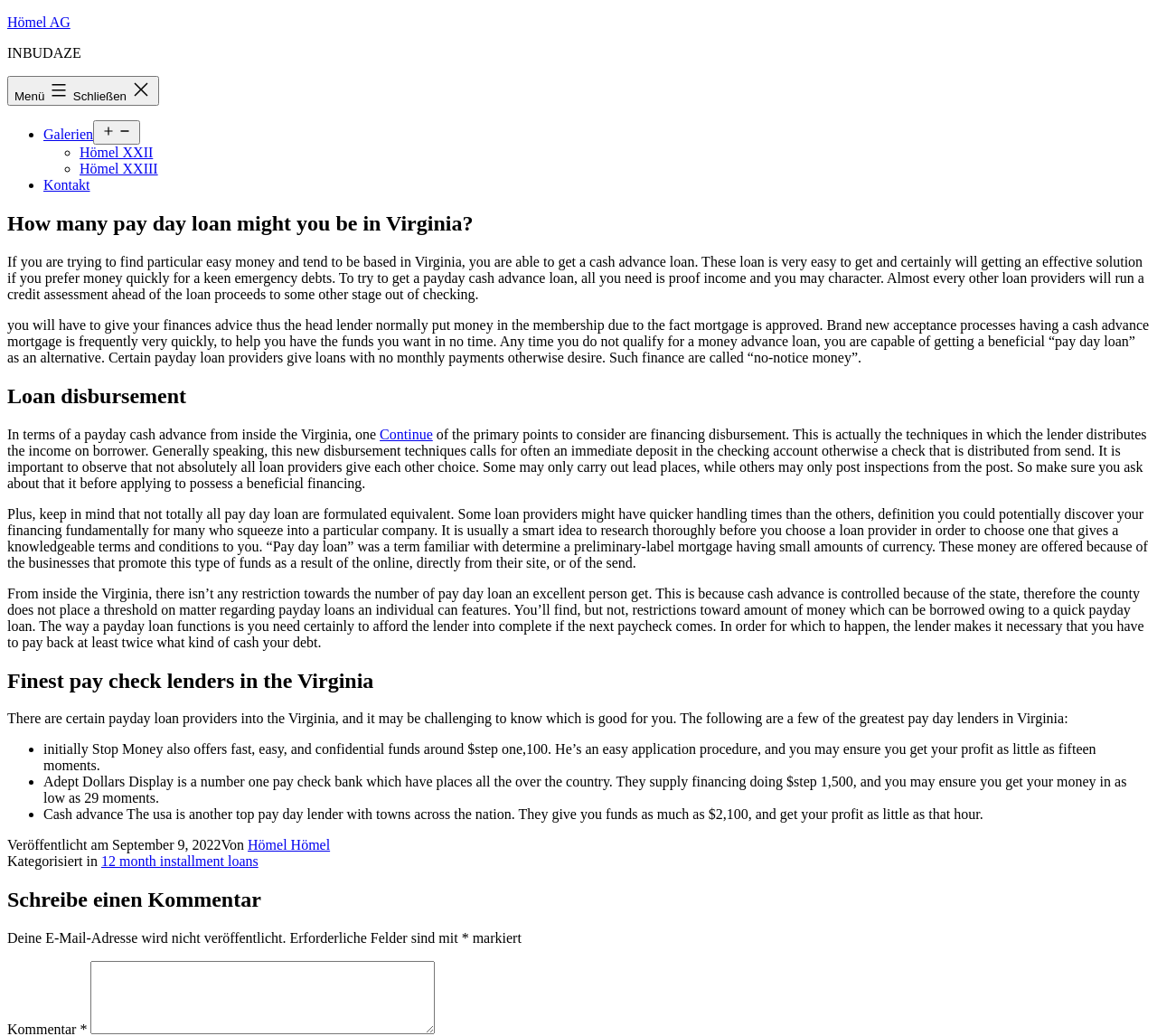How many payday loan lenders are listed on this webpage?
Based on the visual details in the image, please answer the question thoroughly.

The webpage lists three payday loan lenders: Initially Stop Money, Adept Dollars Display, and Cash Advance America. These lenders are mentioned as some of the best payday lenders in Virginia.